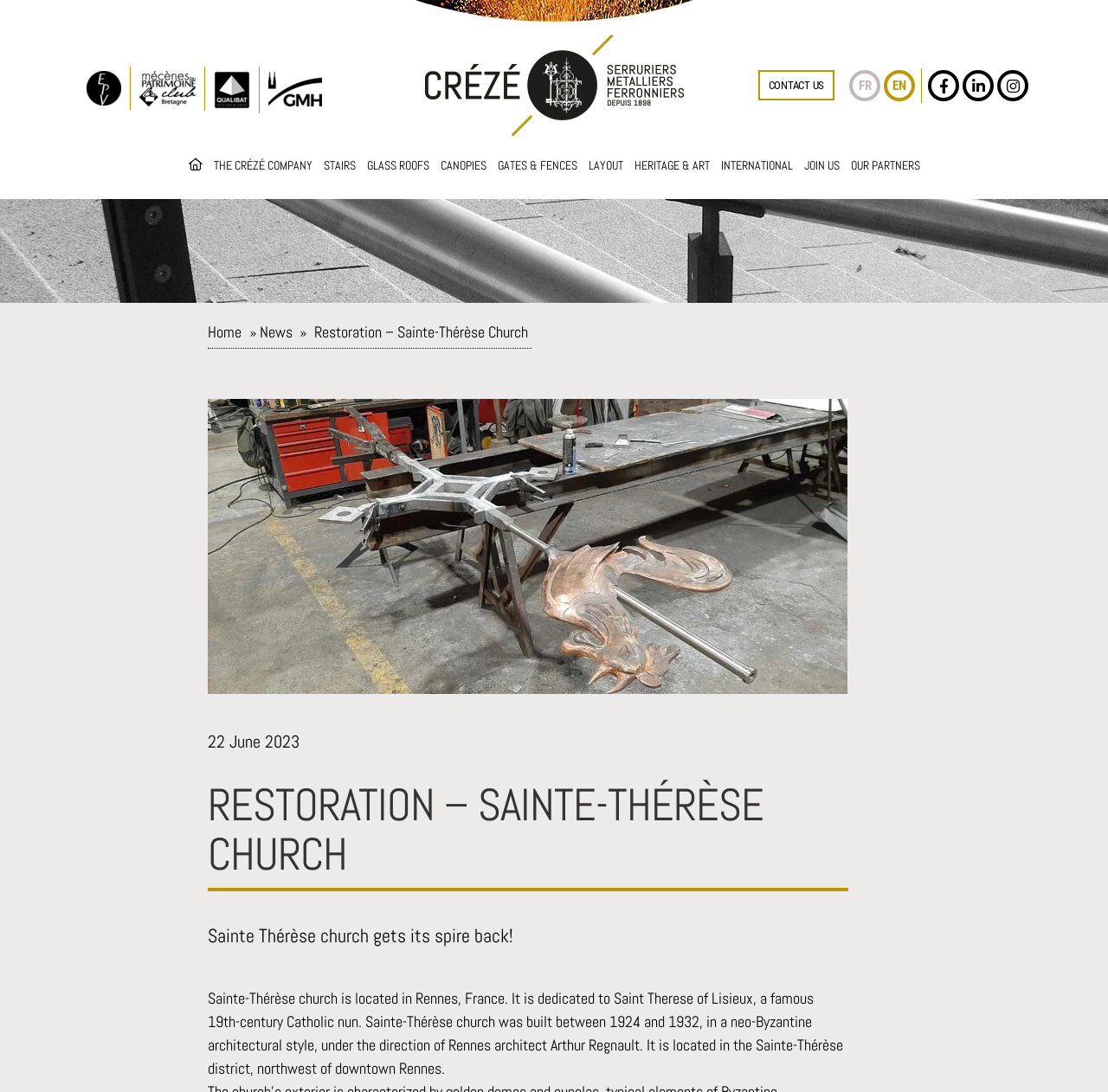What is the architectural style of Sainte-Thérèse church?
Kindly answer the question with as much detail as you can.

I read the text in the webpage that describes Sainte-Thérèse church as being built in a neo-Byzantine architectural style.